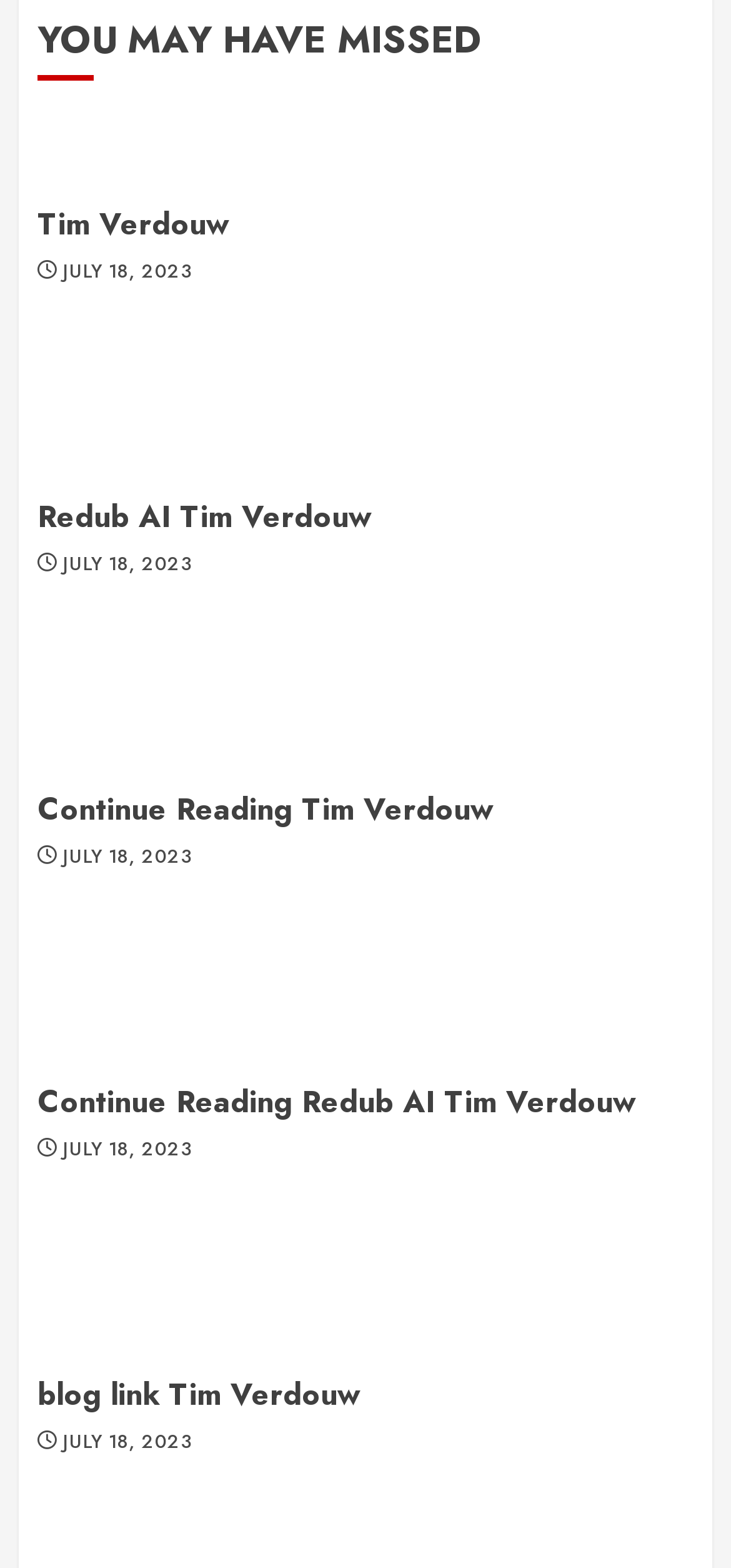What is the title of the first article?
Answer with a single word or phrase by referring to the visual content.

YOU MAY HAVE MISSED